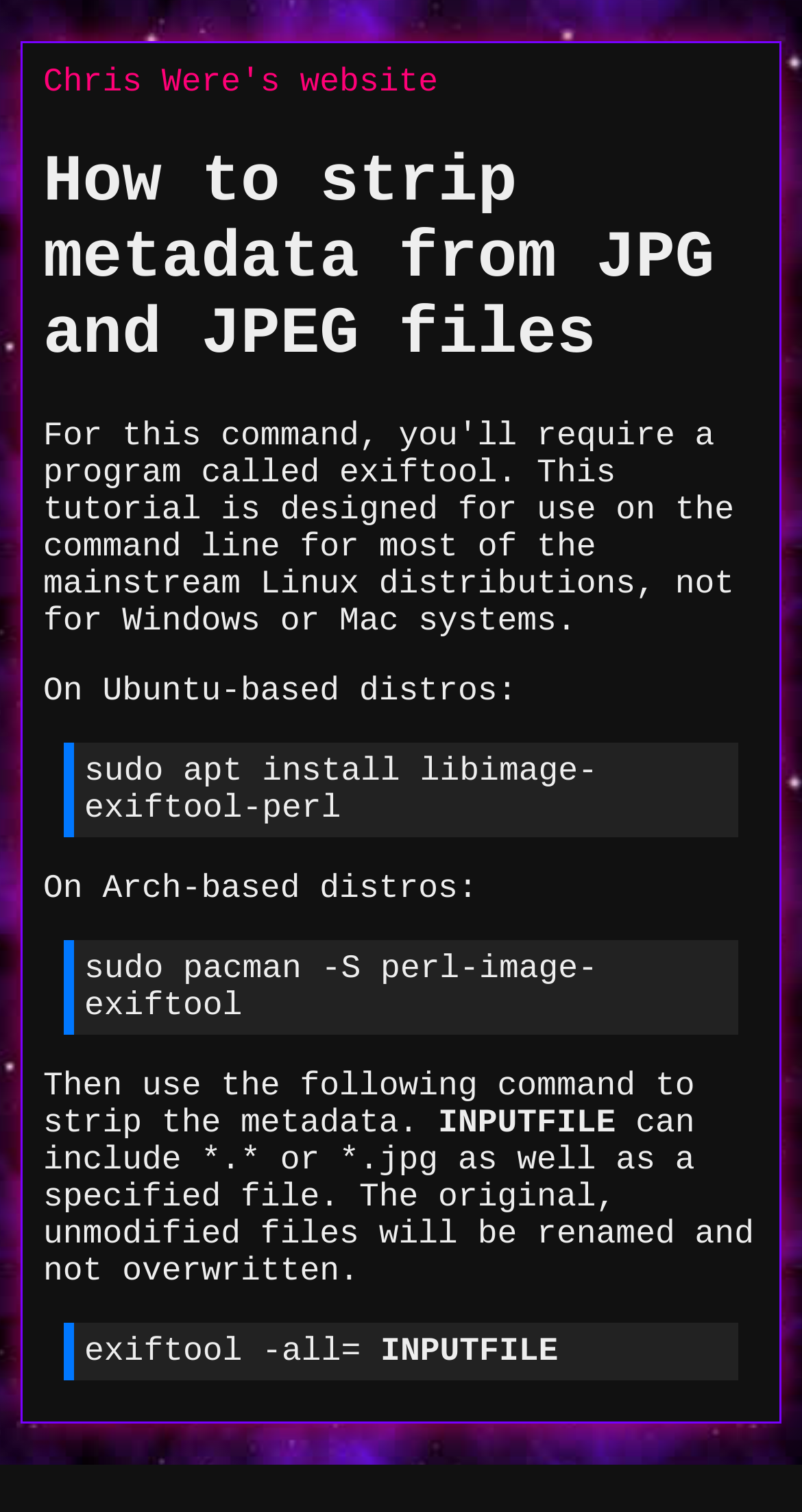From the element description Chris Were's website, predict the bounding box coordinates of the UI element. The coordinates must be specified in the format (top-left x, top-left y, bottom-right x, bottom-right y) and should be within the 0 to 1 range.

[0.054, 0.042, 0.548, 0.068]